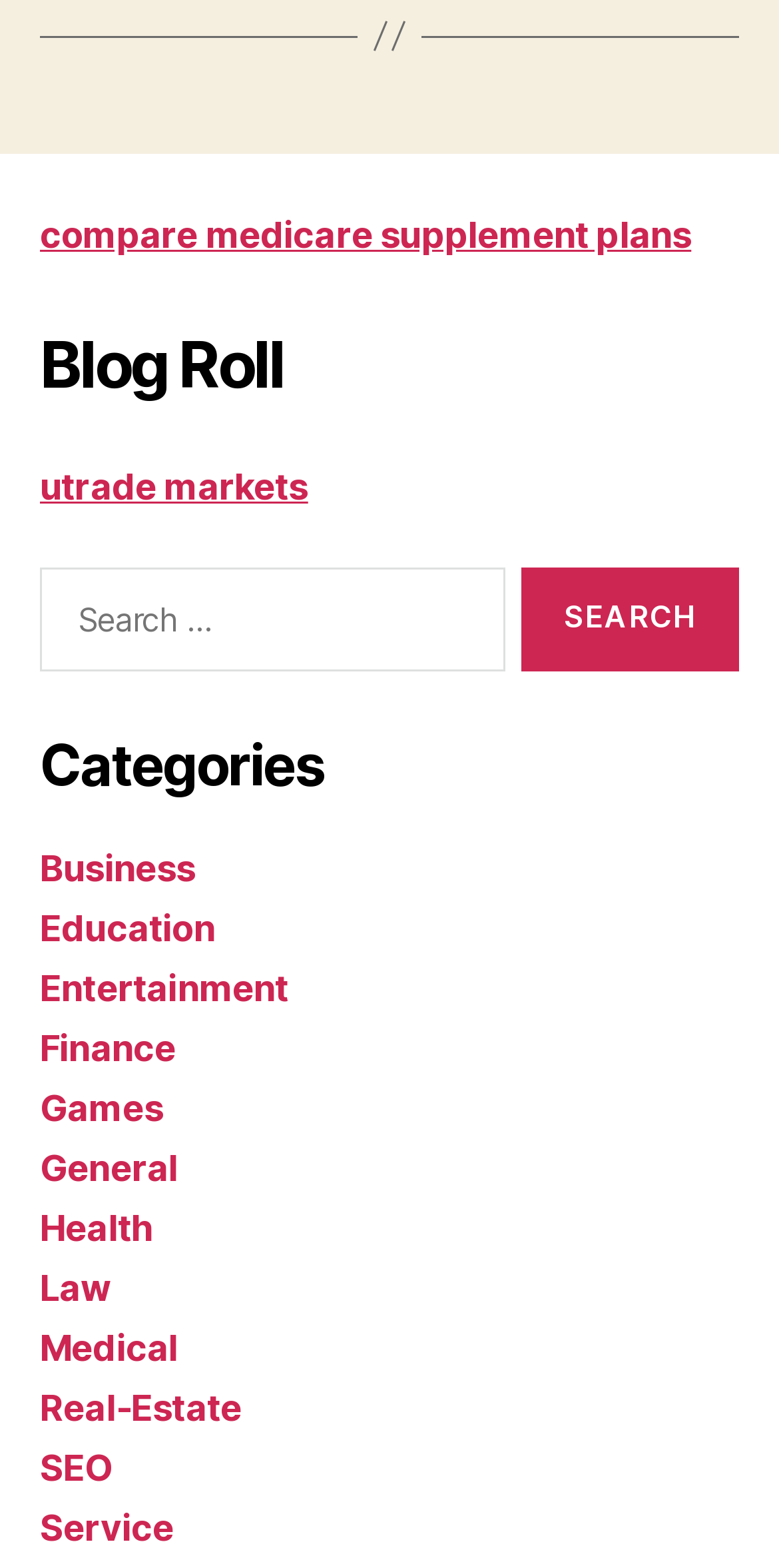Pinpoint the bounding box coordinates of the clickable element needed to complete the instruction: "view health category". The coordinates should be provided as four float numbers between 0 and 1: [left, top, right, bottom].

[0.051, 0.77, 0.196, 0.796]